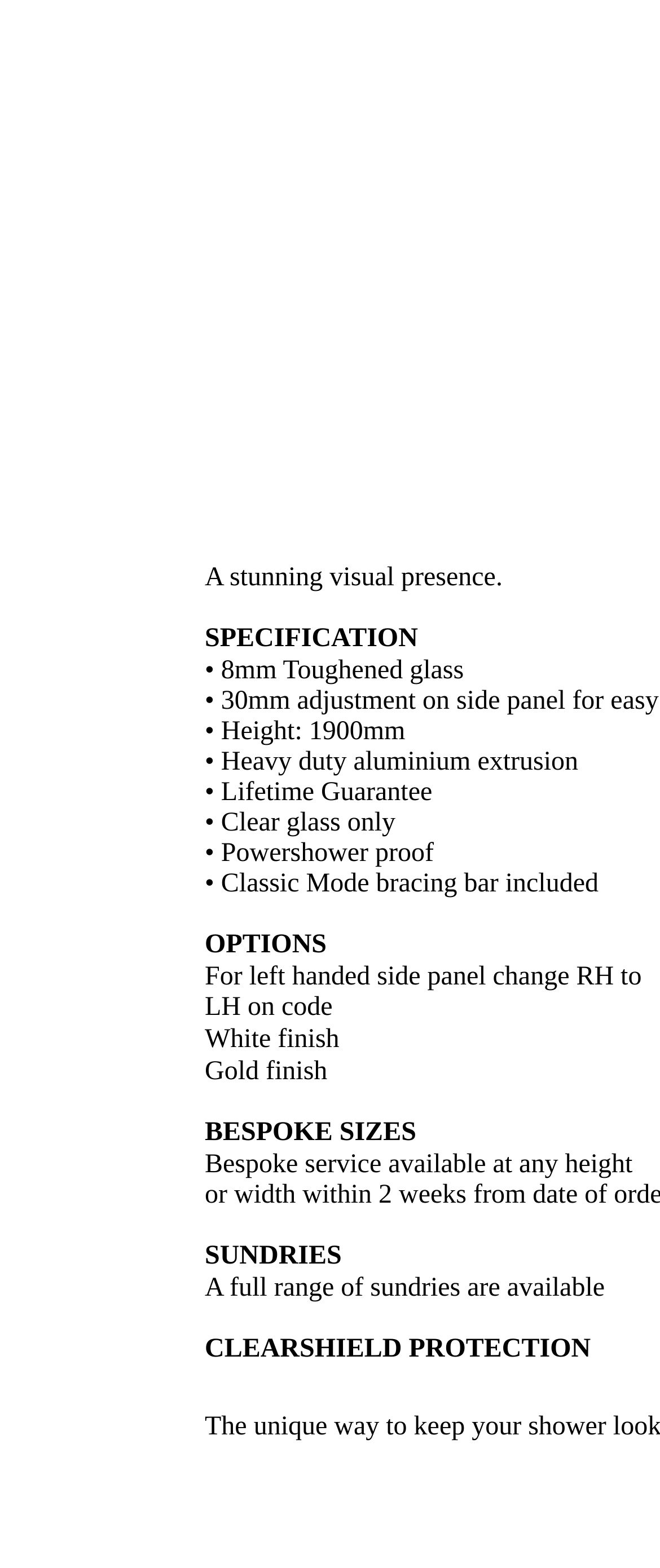Give a one-word or phrase response to the following question: What type of products does Simpsons design and manufacture?

Bath screens, shower enclosures and doors